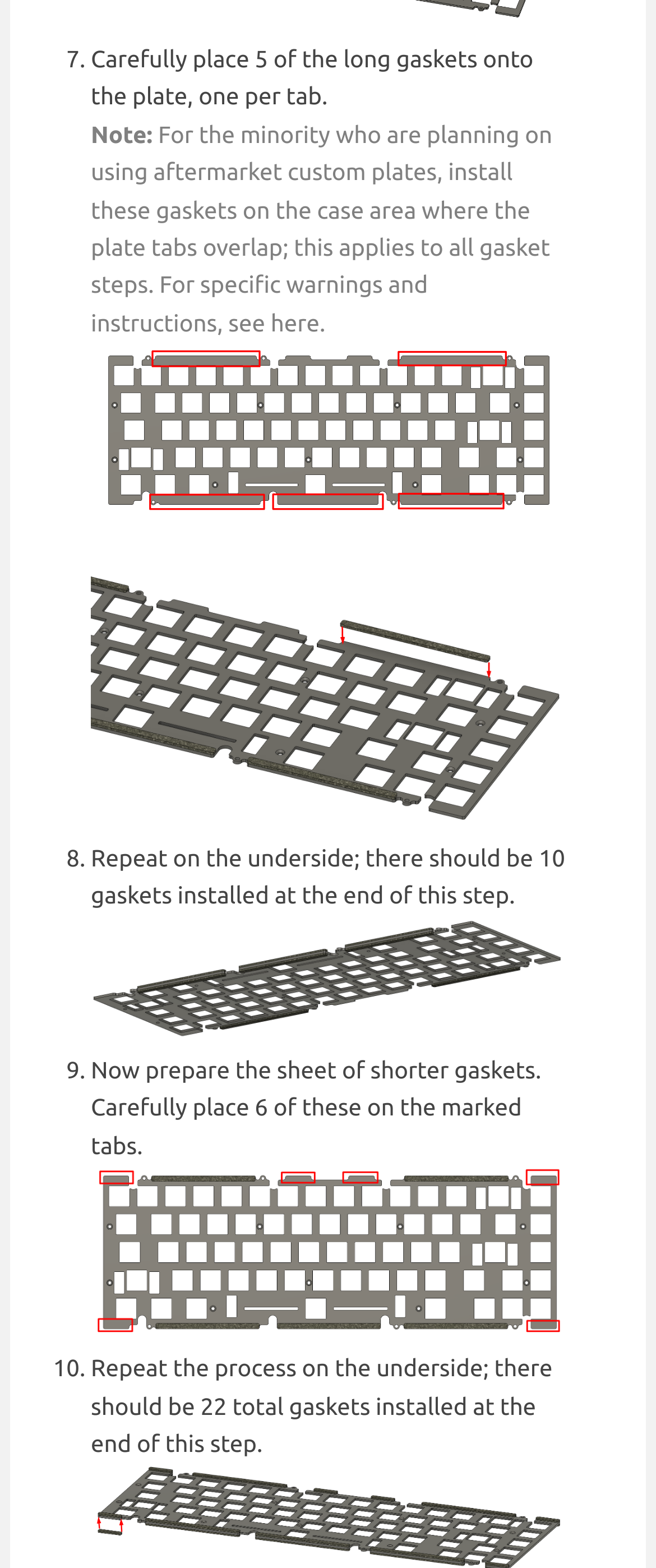Given the description of the UI element: "alt="image-1600530134821.png"", predict the bounding box coordinates in the form of [left, top, right, bottom], with each value being a float between 0 and 1.

[0.138, 0.317, 0.862, 0.334]